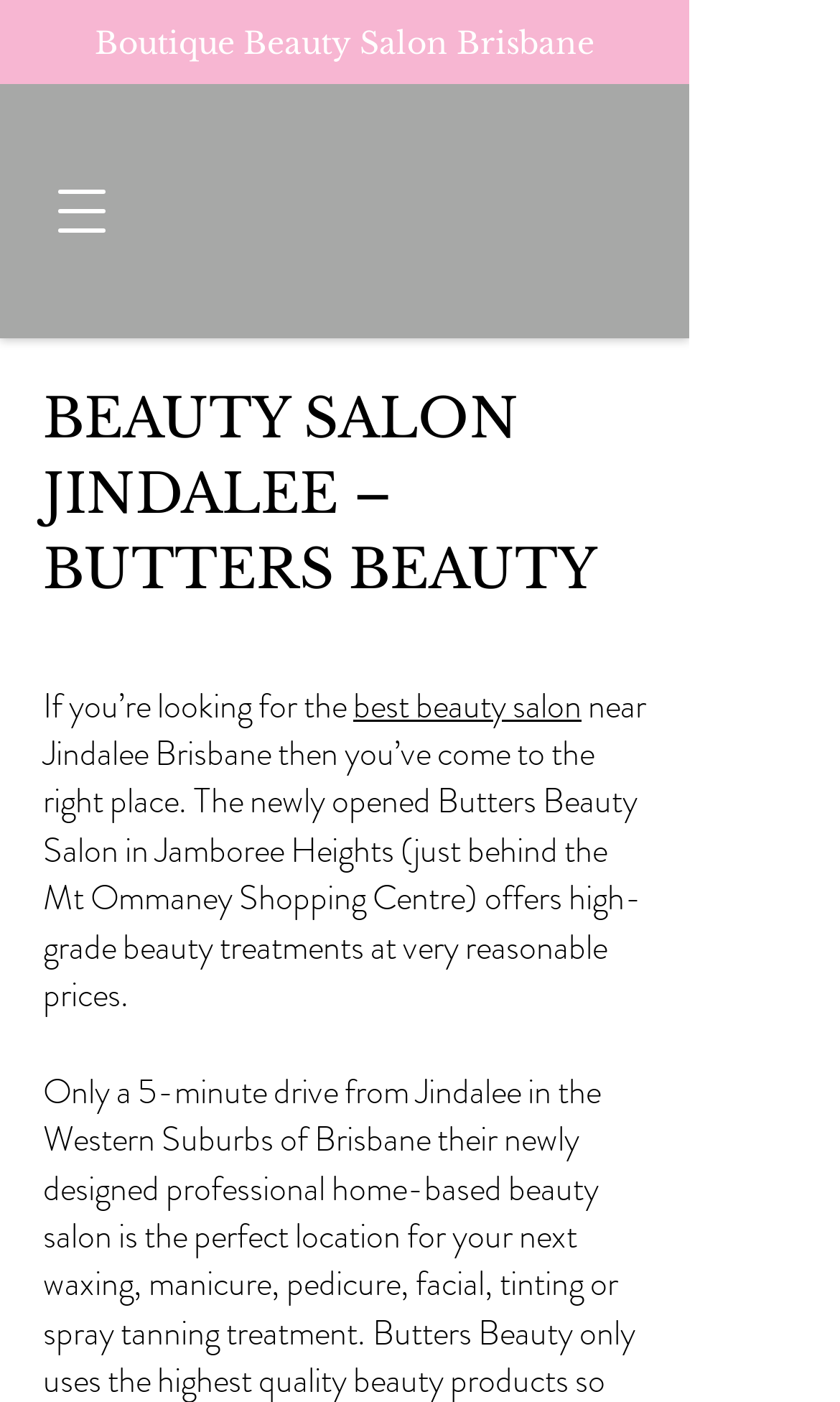Respond to the following query with just one word or a short phrase: 
Where is the beauty salon located?

Jamboree Heights